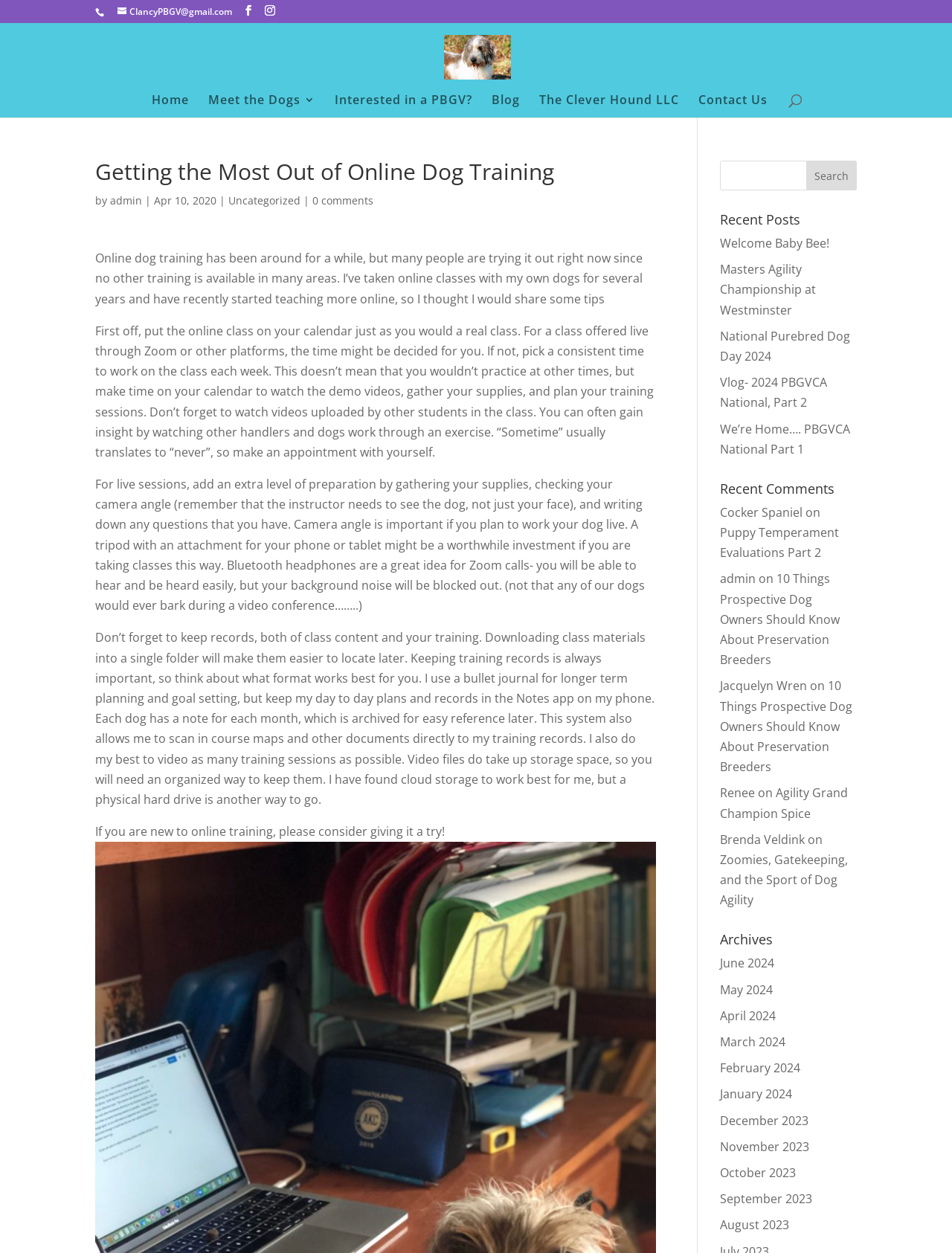Using the description "The Clever Hound LLC", locate and provide the bounding box of the UI element.

[0.566, 0.075, 0.713, 0.094]